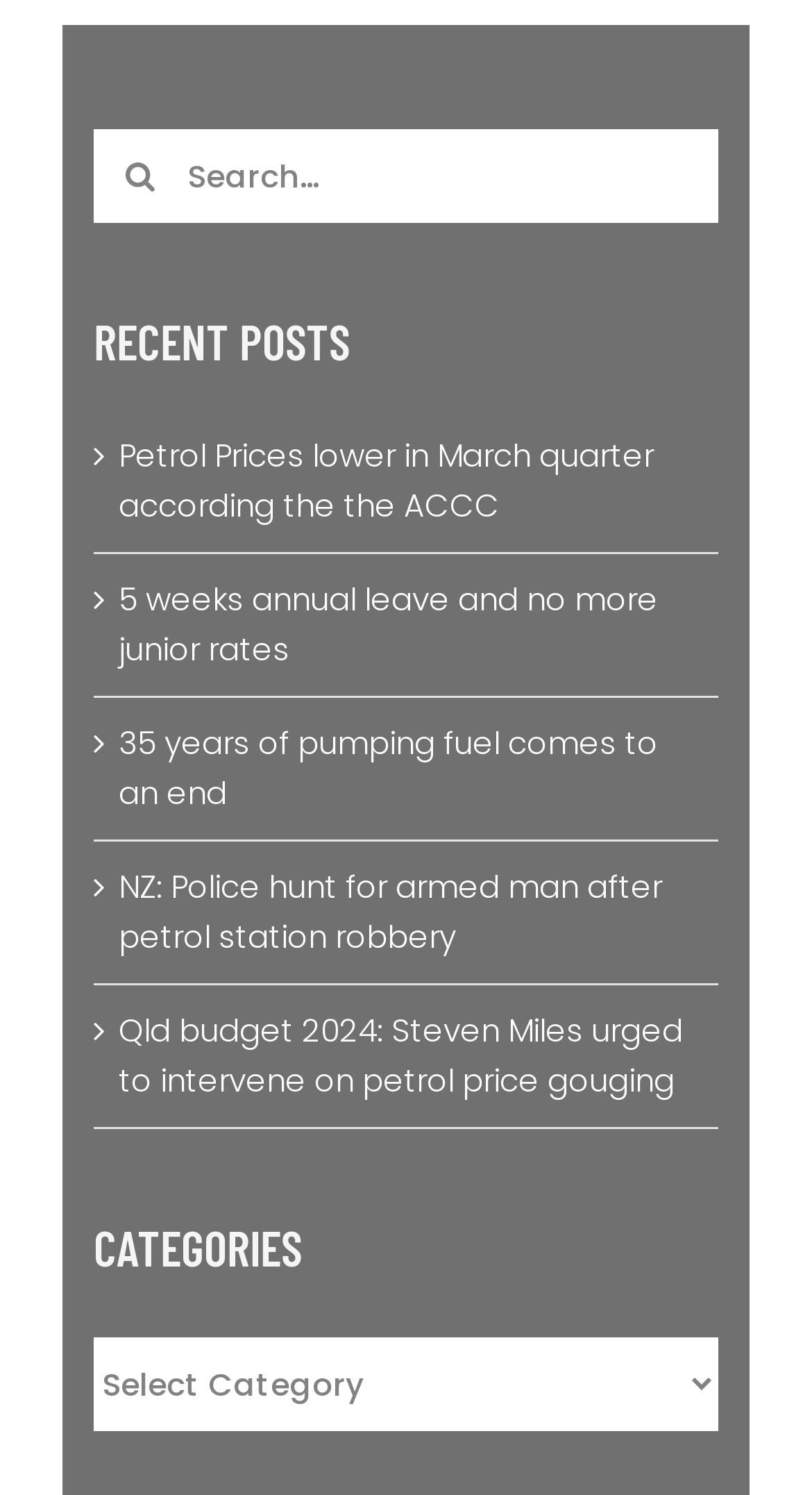Give a one-word or short phrase answer to the question: 
What is the category section heading?

CATEGORIES